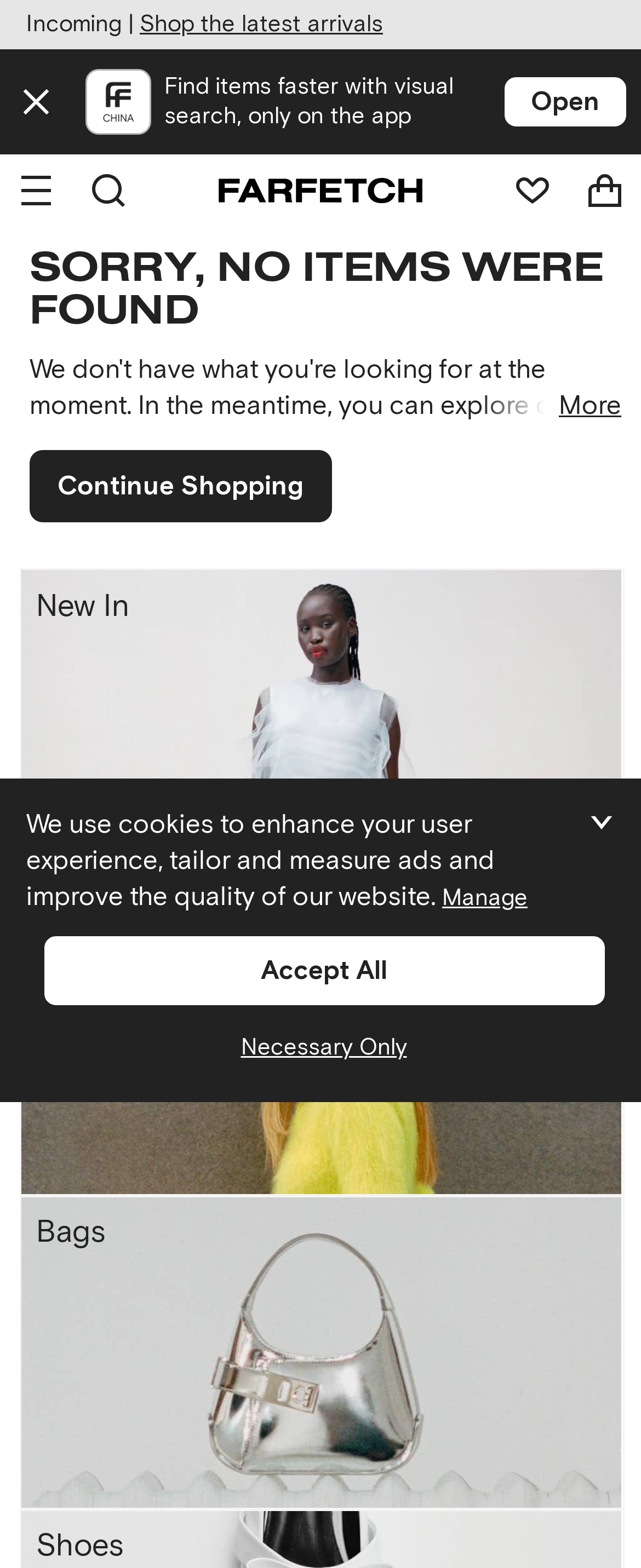What is the purpose of the 'More' button?
Using the image as a reference, answer with just one word or a short phrase.

To show more items